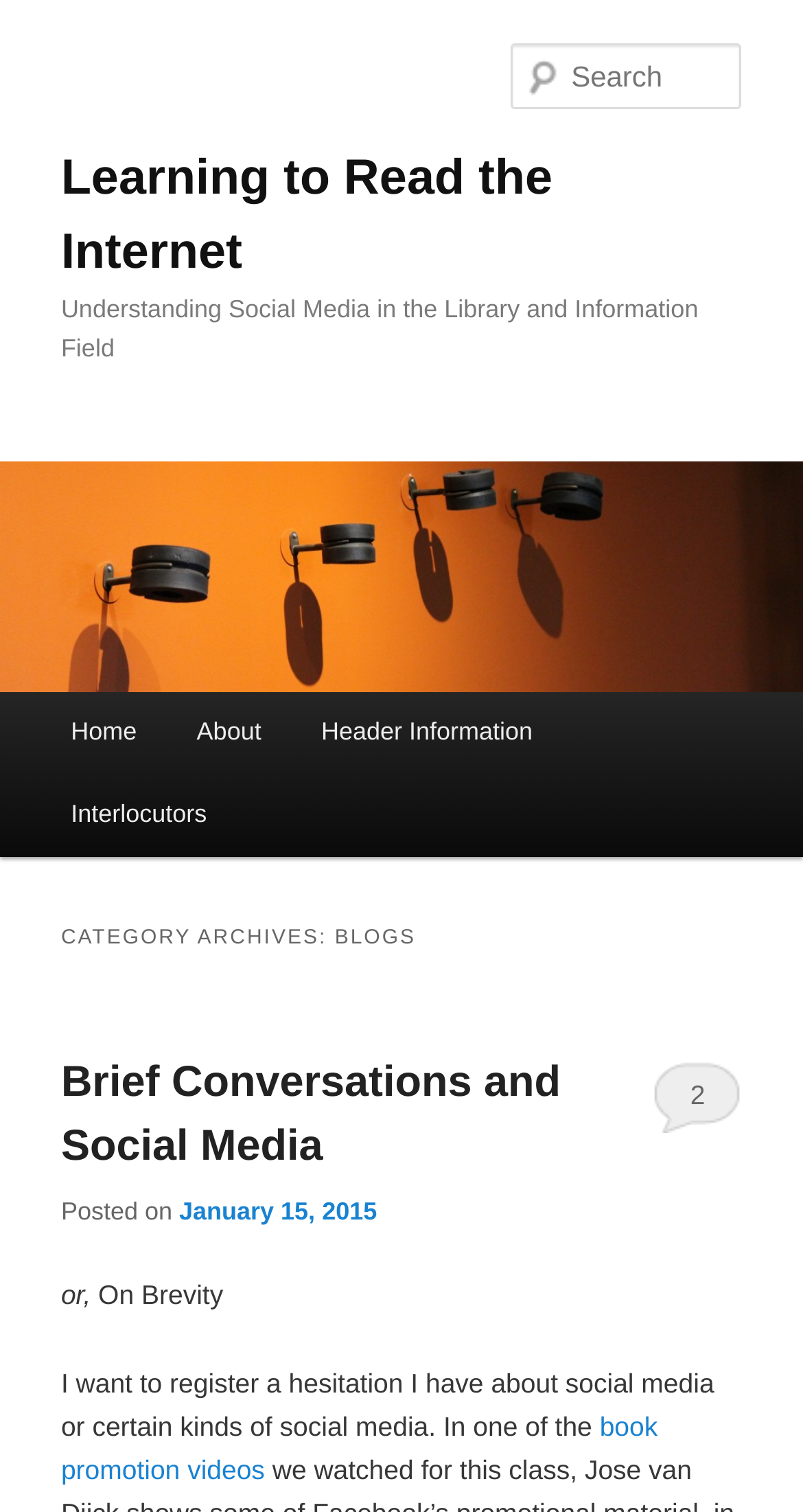Please identify the bounding box coordinates of where to click in order to follow the instruction: "Learn about brief conversations and social media".

[0.076, 0.7, 0.698, 0.774]